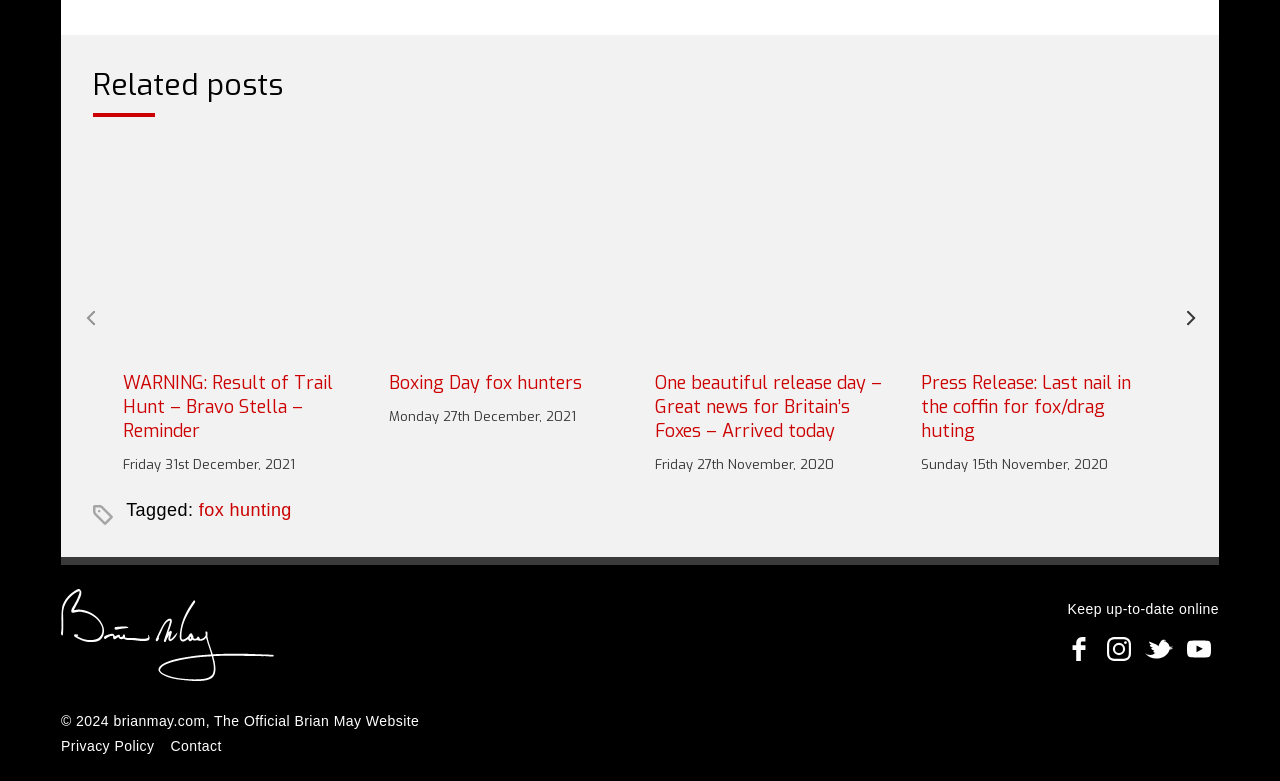What is the website about?
Identify the answer in the screenshot and reply with a single word or phrase.

Brian May's official website